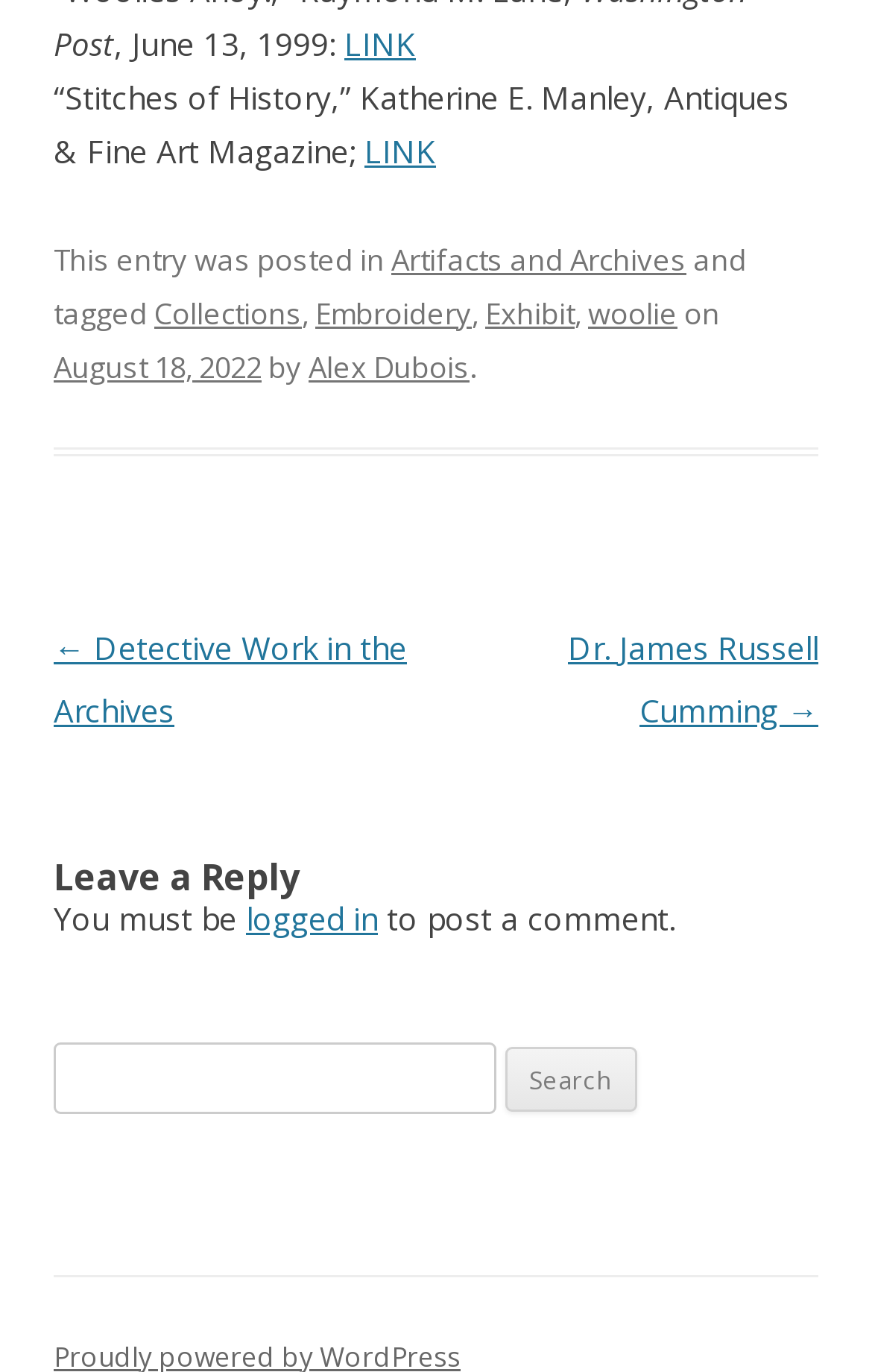Please determine the bounding box coordinates for the element that should be clicked to follow these instructions: "Search for a keyword".

[0.062, 0.759, 0.568, 0.811]